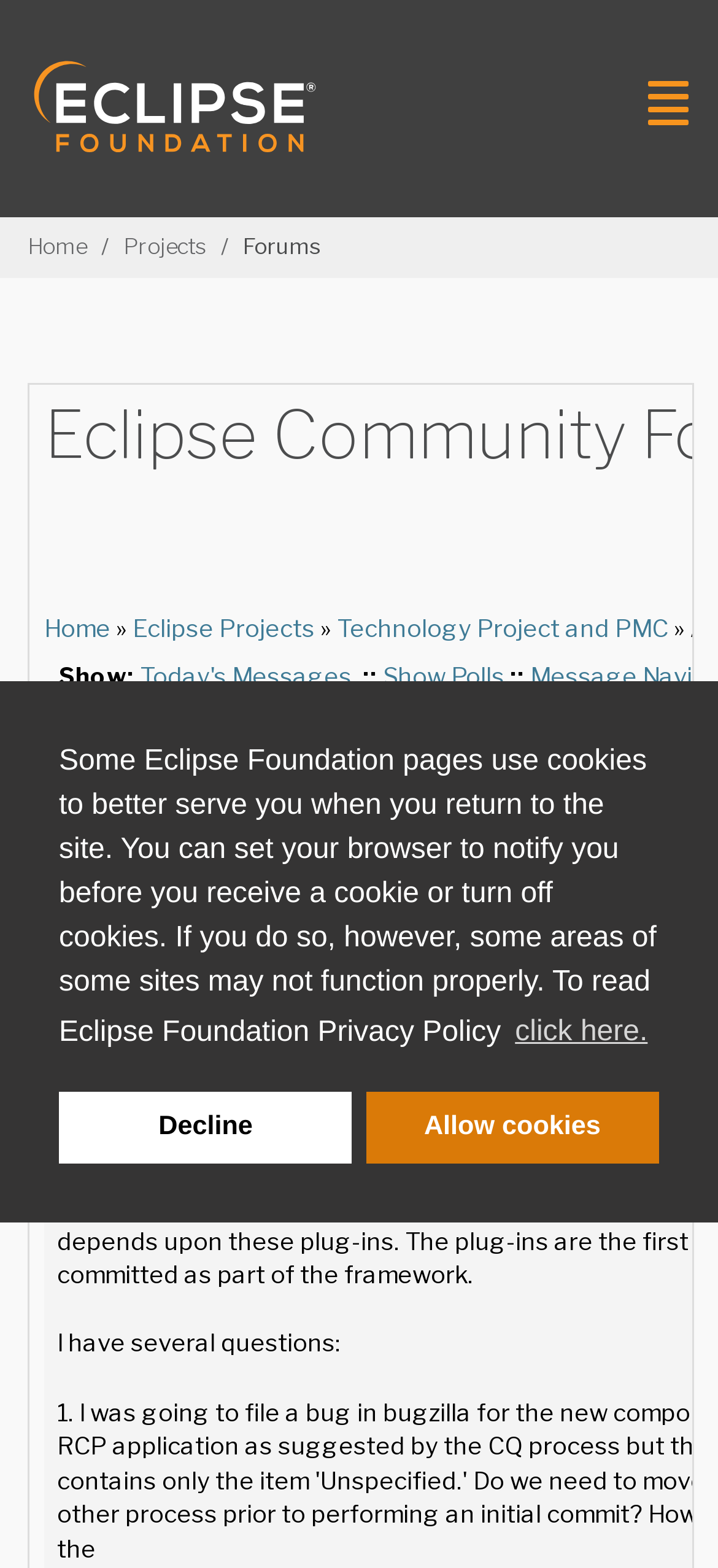Can you provide the bounding box coordinates for the element that should be clicked to implement the instruction: "Go to the Home page"?

[0.038, 0.149, 0.121, 0.166]